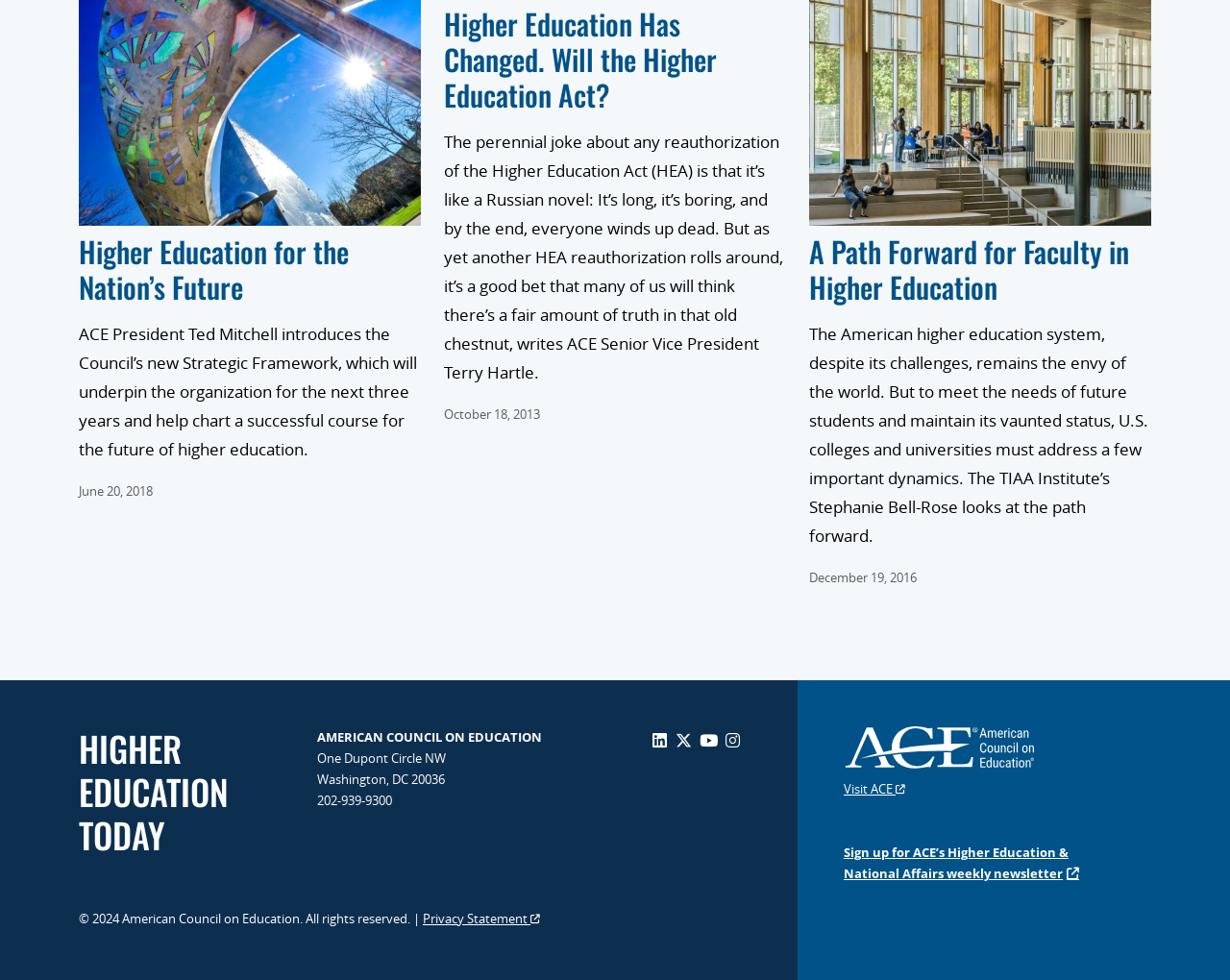Find the bounding box coordinates of the element you need to click on to perform this action: 'Read the article about A Path Forward for Faculty in Higher Education'. The coordinates should be represented by four float values between 0 and 1, in the format [left, top, right, bottom].

[0.658, 0.235, 0.918, 0.315]